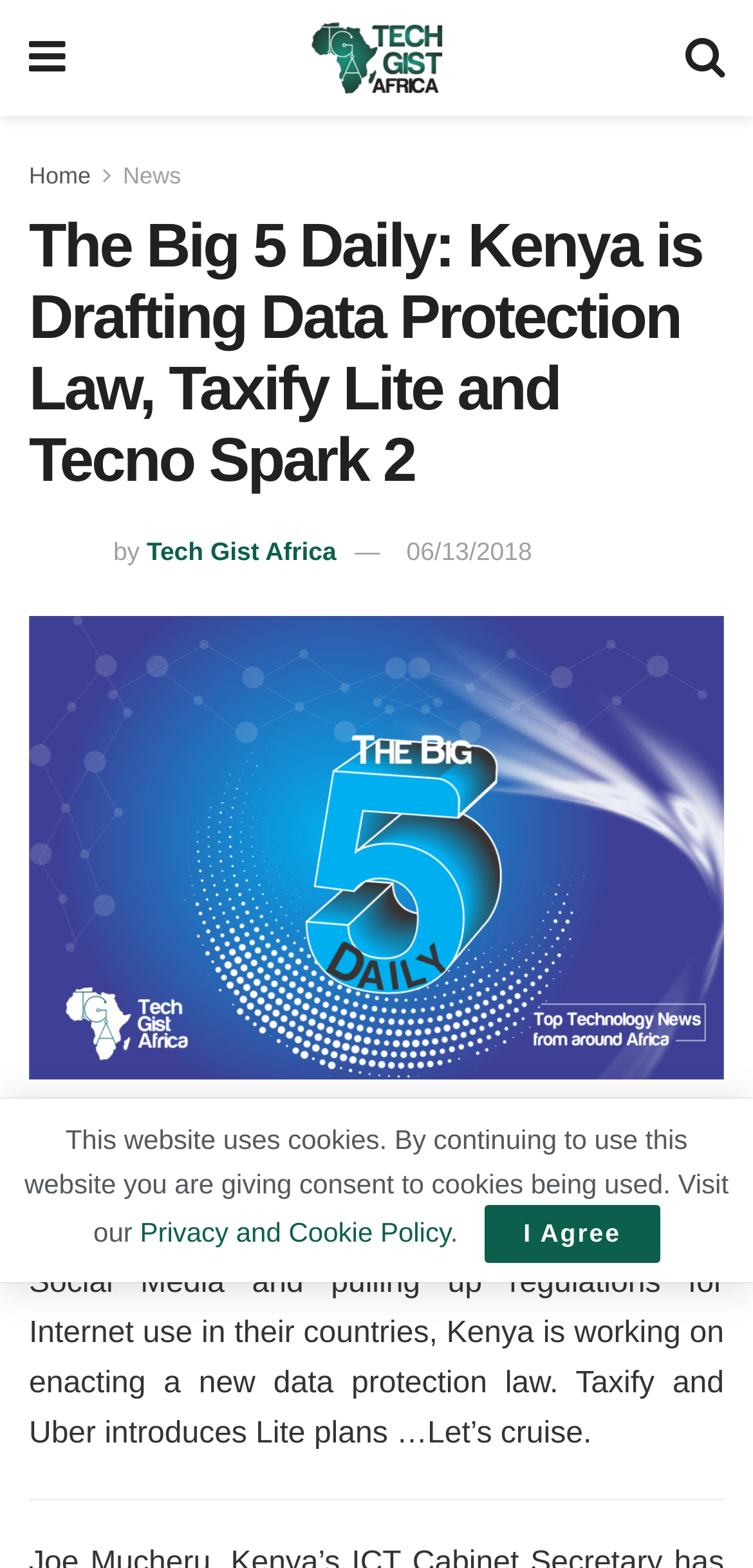Please provide the bounding box coordinates for the element that needs to be clicked to perform the instruction: "share article". The coordinates must consist of four float numbers between 0 and 1, formatted as [left, top, right, bottom].

[0.669, 0.707, 0.962, 0.747]